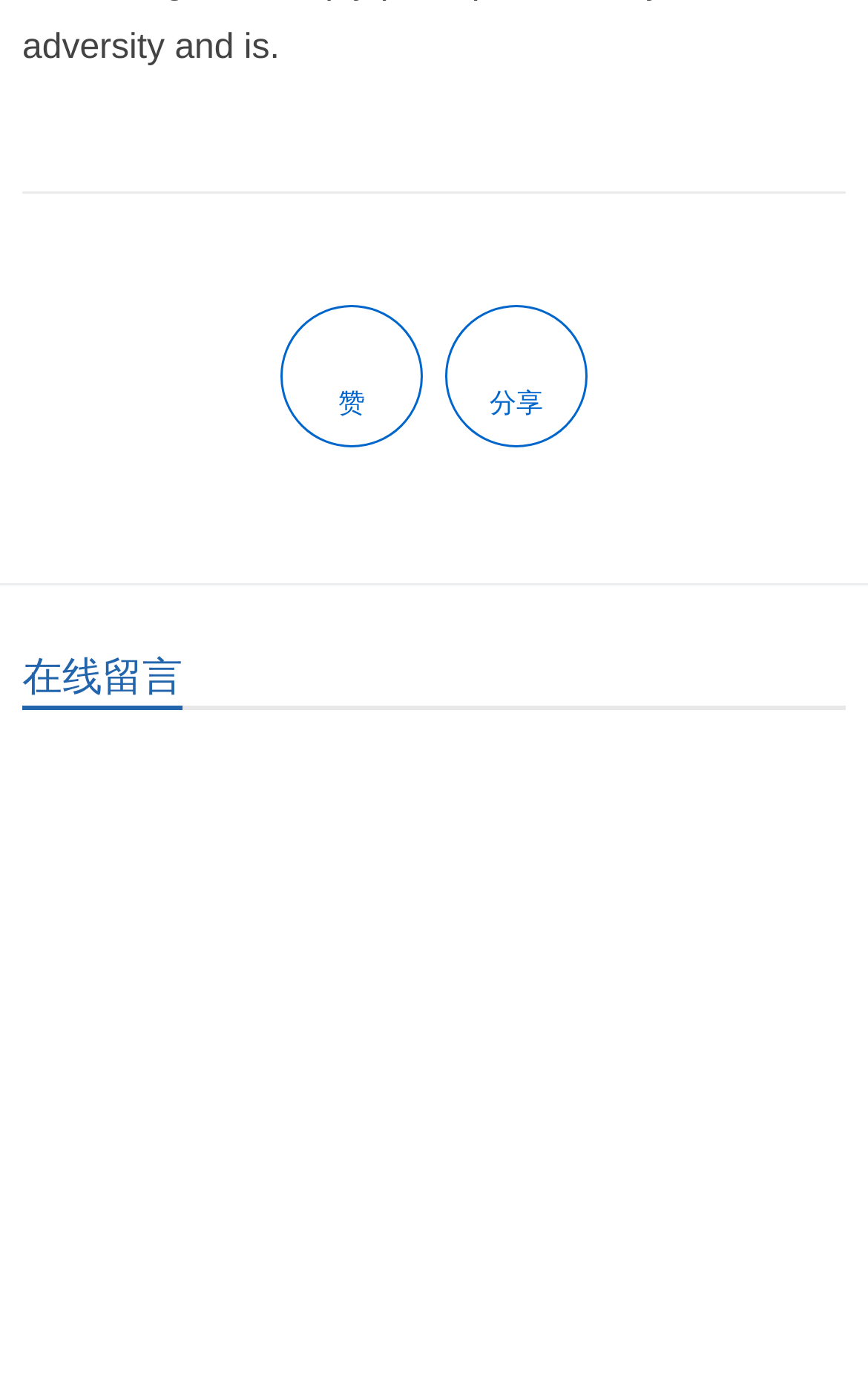What is the purpose of the webpage?
Please give a well-detailed answer to the question.

The webpage has a heading '在线留言' which means 'online message' or 'leave a message', and it has several text boxes to input name, phone number, email, and message content, indicating that the purpose of the webpage is to leave a message or send a feedback.